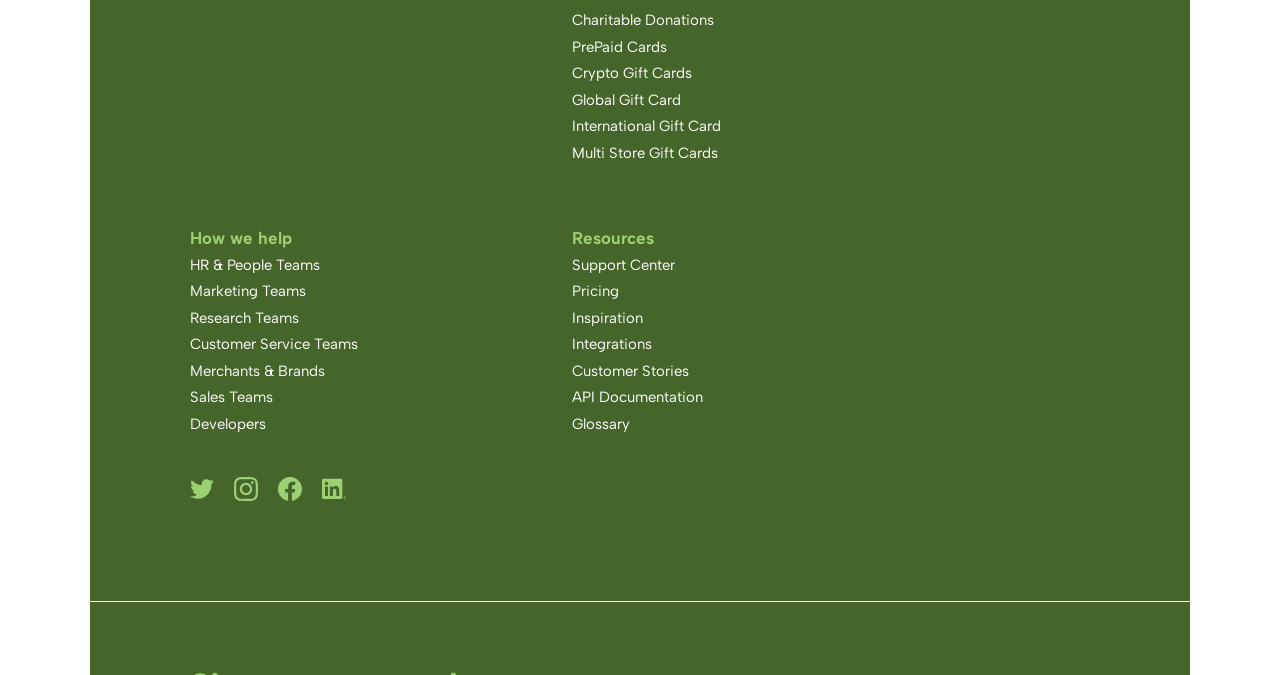Determine the bounding box coordinates for the area that needs to be clicked to fulfill this task: "Click on Charitable Donations". The coordinates must be given as four float numbers between 0 and 1, i.e., [left, top, right, bottom].

[0.447, 0.017, 0.558, 0.043]